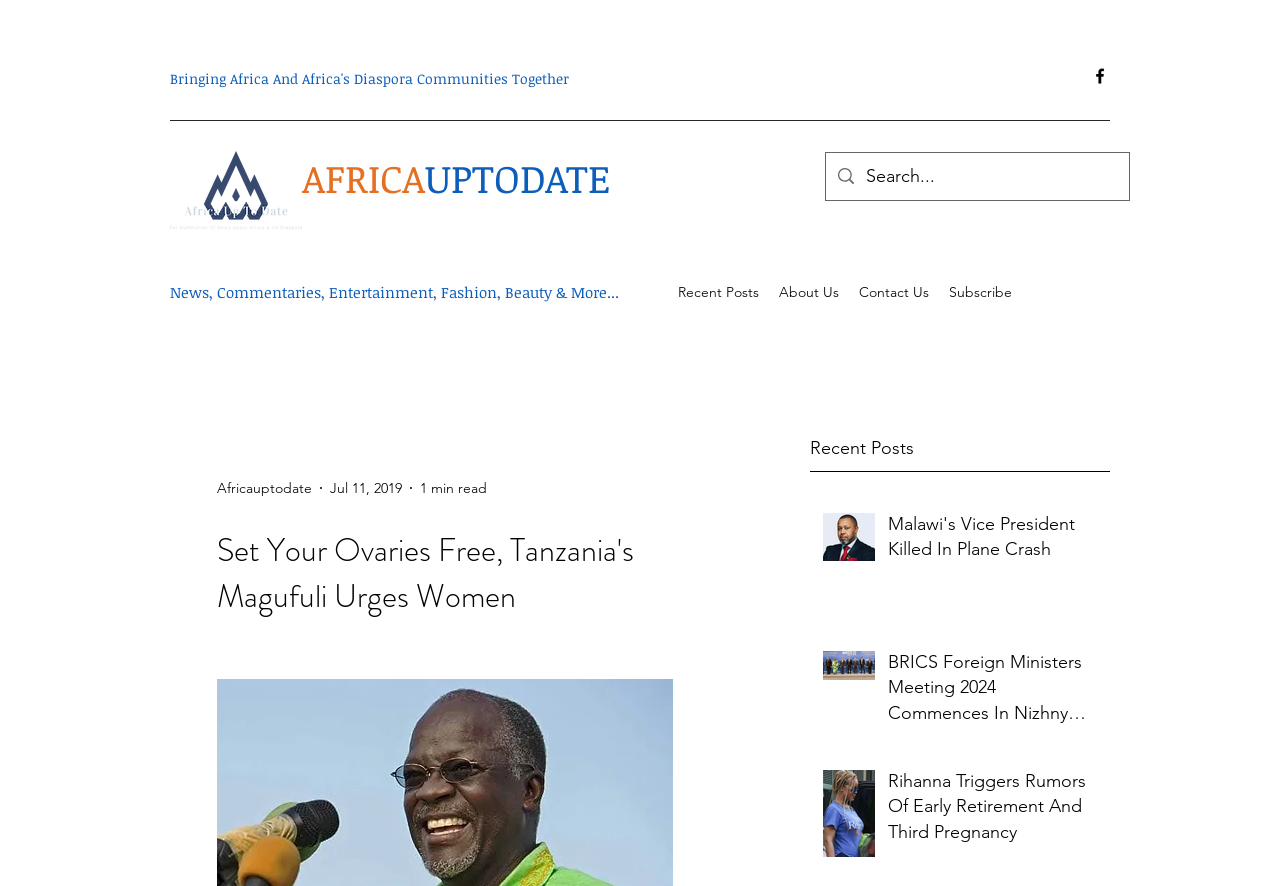Provide your answer in one word or a succinct phrase for the question: 
What is the name of the website?

AFRICAUPTODATE